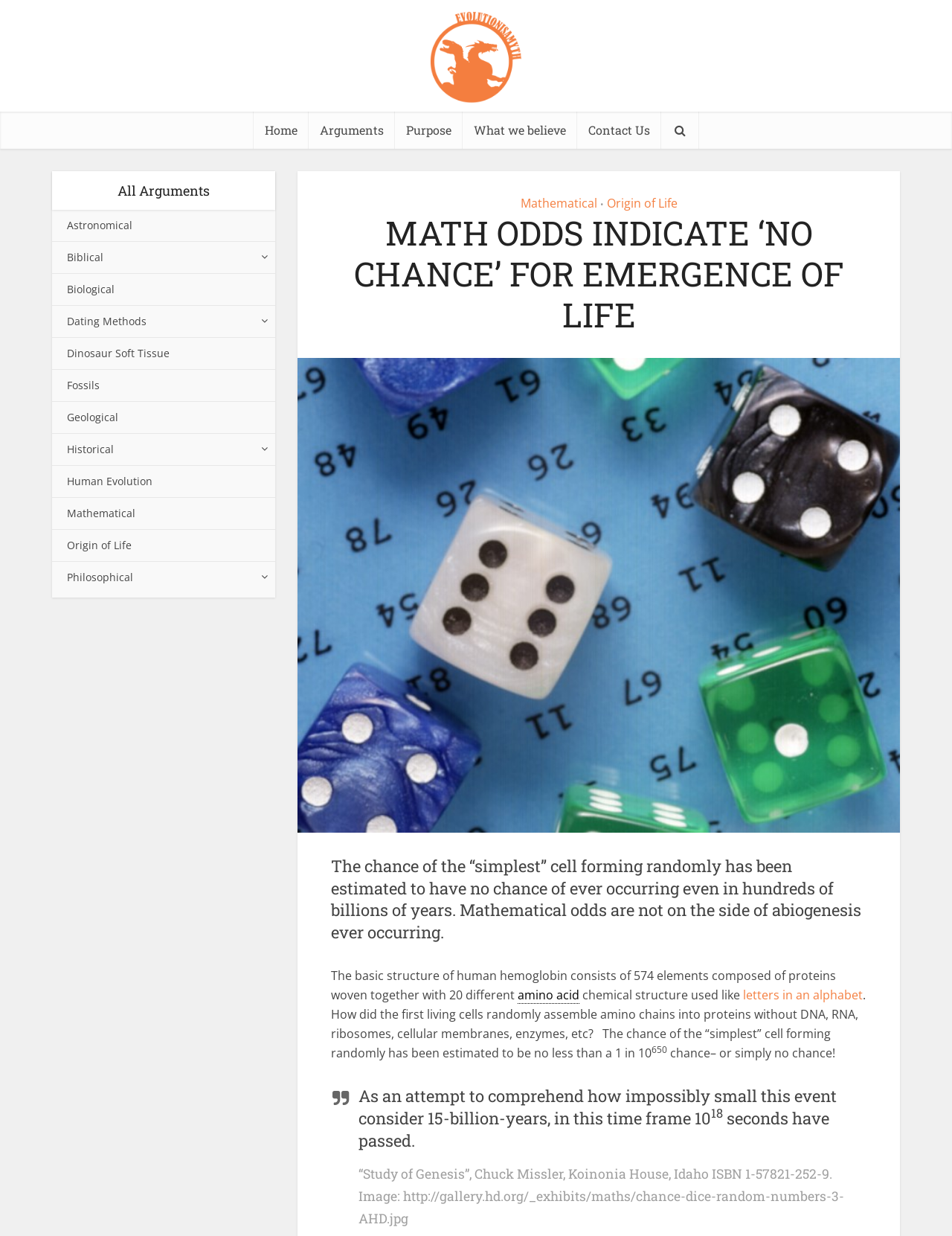Identify the bounding box for the UI element that is described as follows: "What we believe".

[0.486, 0.09, 0.606, 0.12]